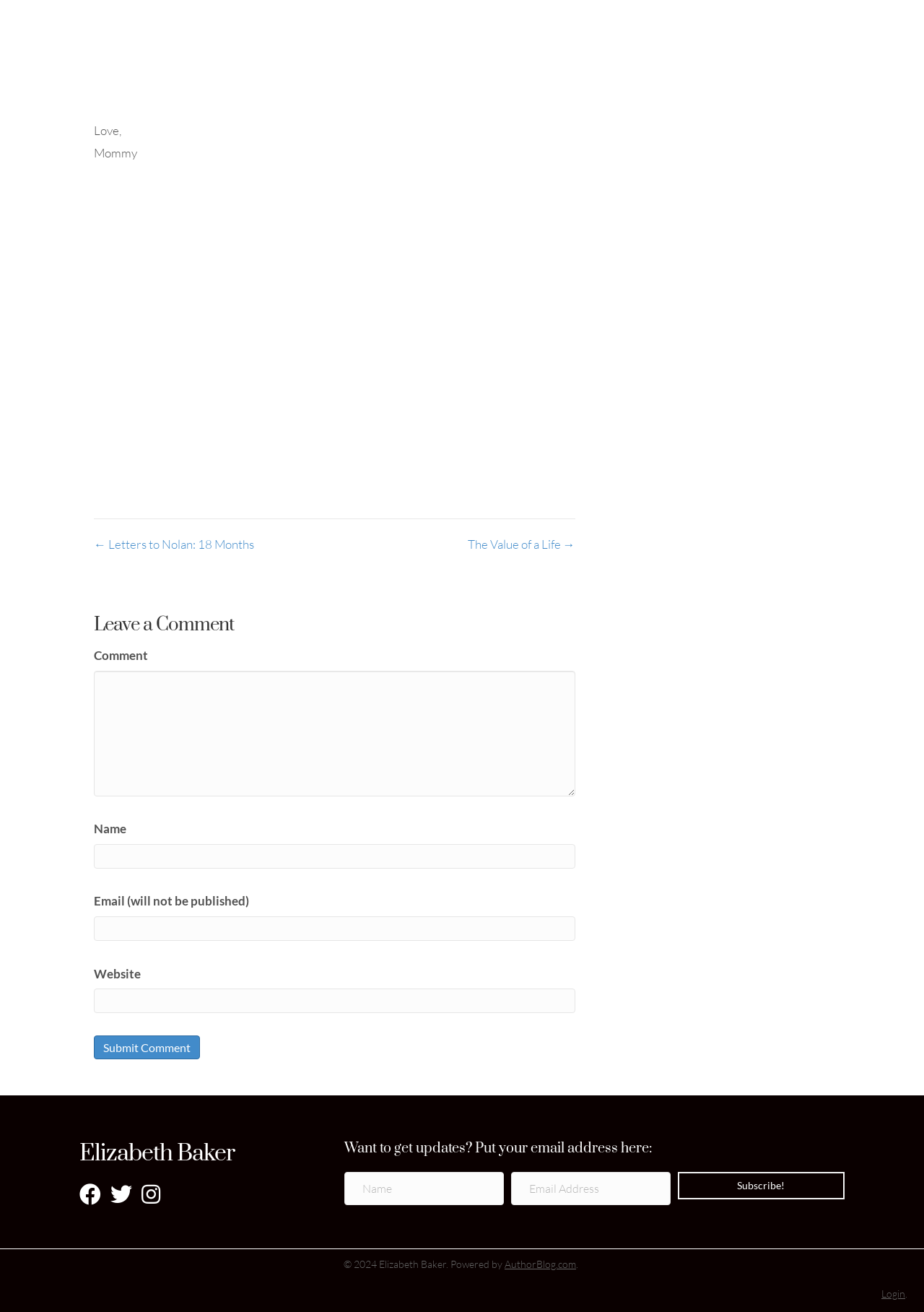Highlight the bounding box coordinates of the element you need to click to perform the following instruction: "Click the 'Submit Comment' button."

[0.102, 0.789, 0.216, 0.807]